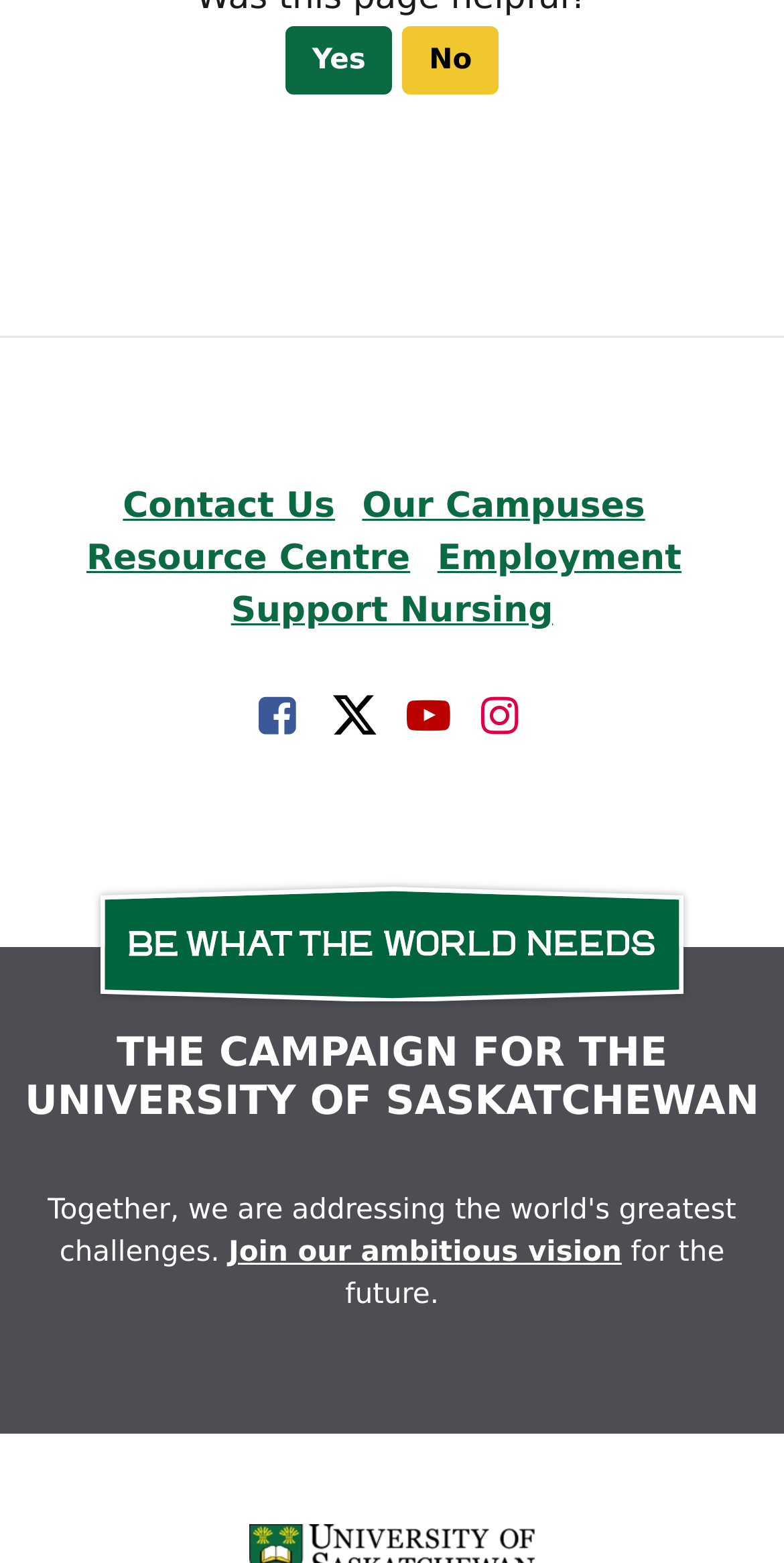What is the campaign for?
Look at the image and provide a short answer using one word or a phrase.

The University of Saskatchewan